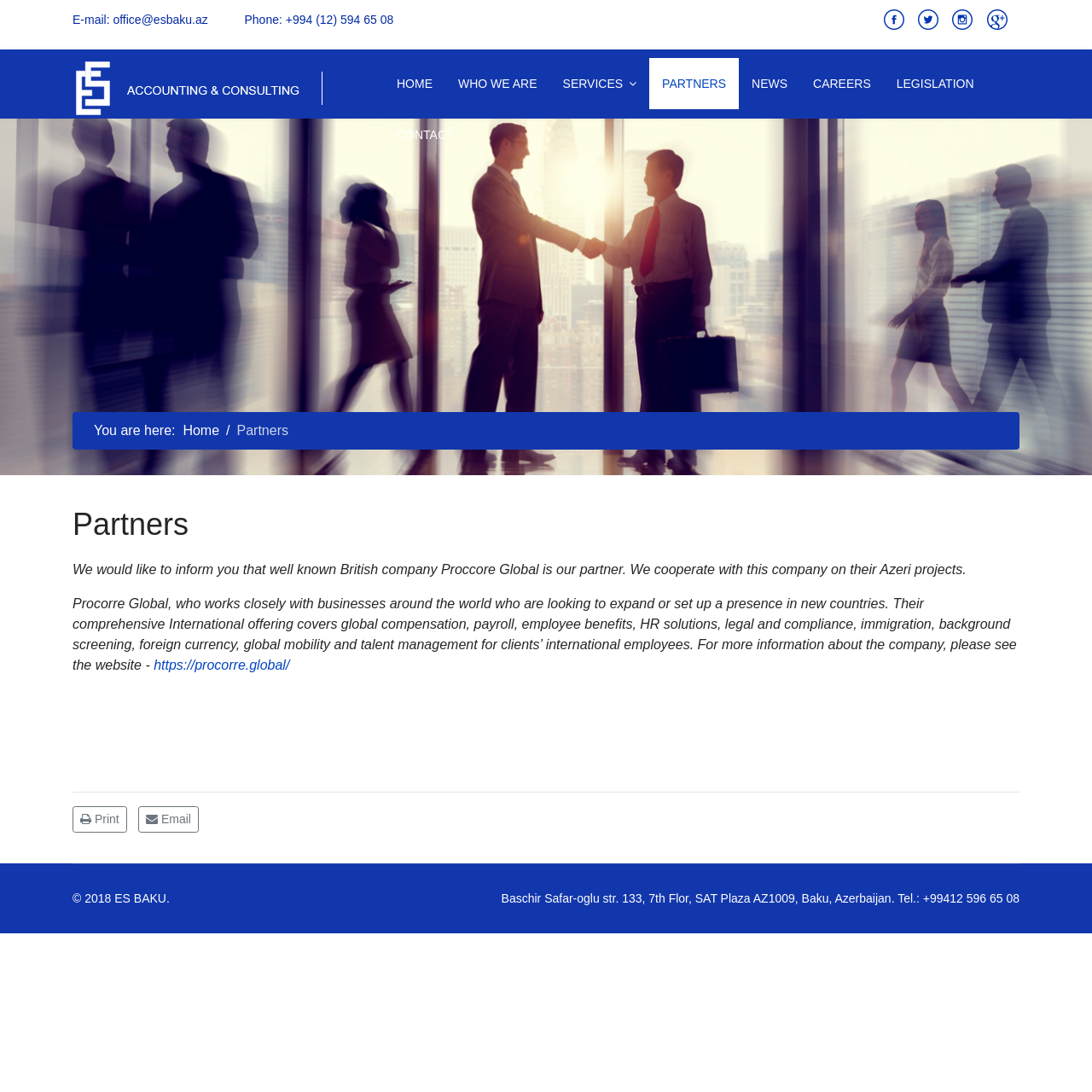Identify the bounding box for the UI element that is described as follows: "Who We Are".

[0.408, 0.053, 0.504, 0.1]